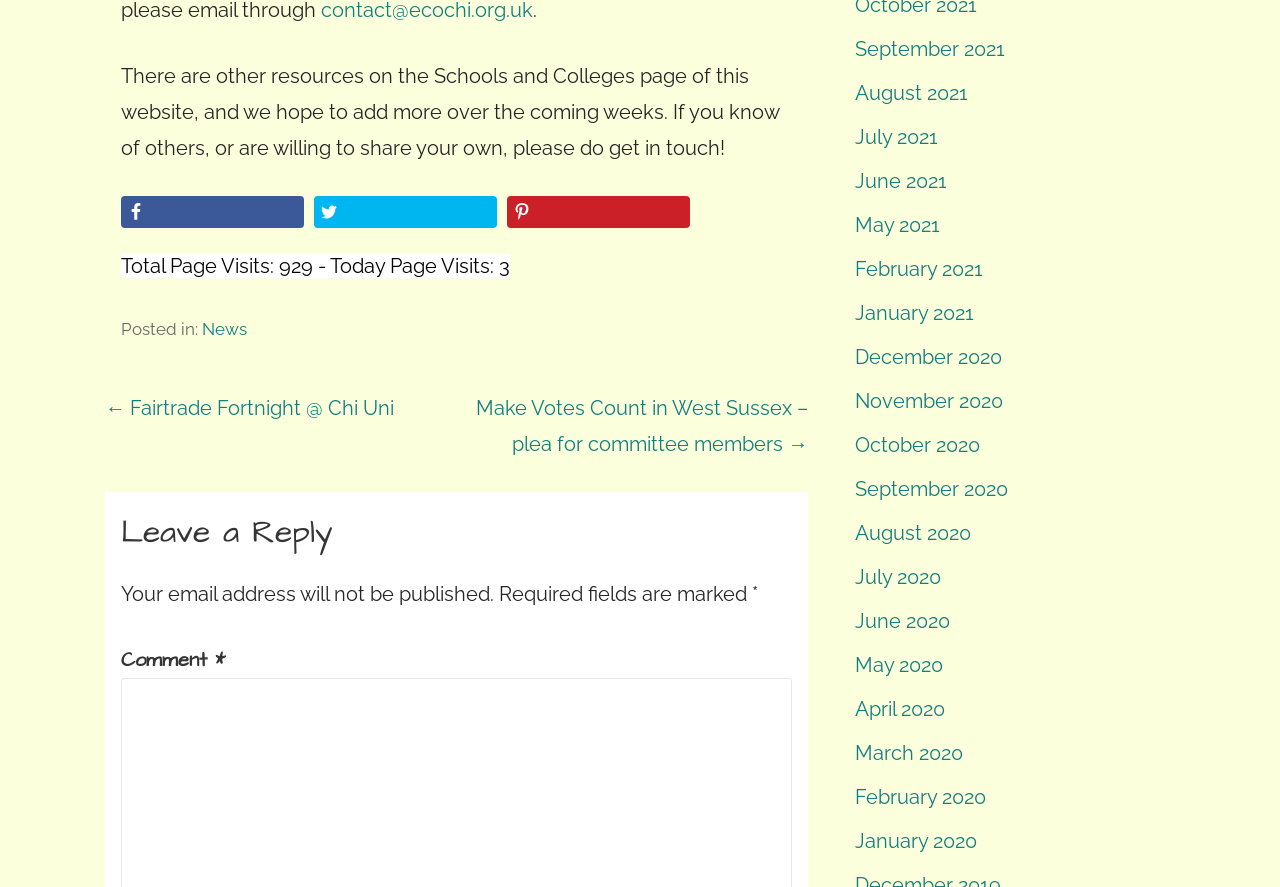What is the purpose of the comment section?
Answer the question with a single word or phrase by looking at the picture.

Leave a reply